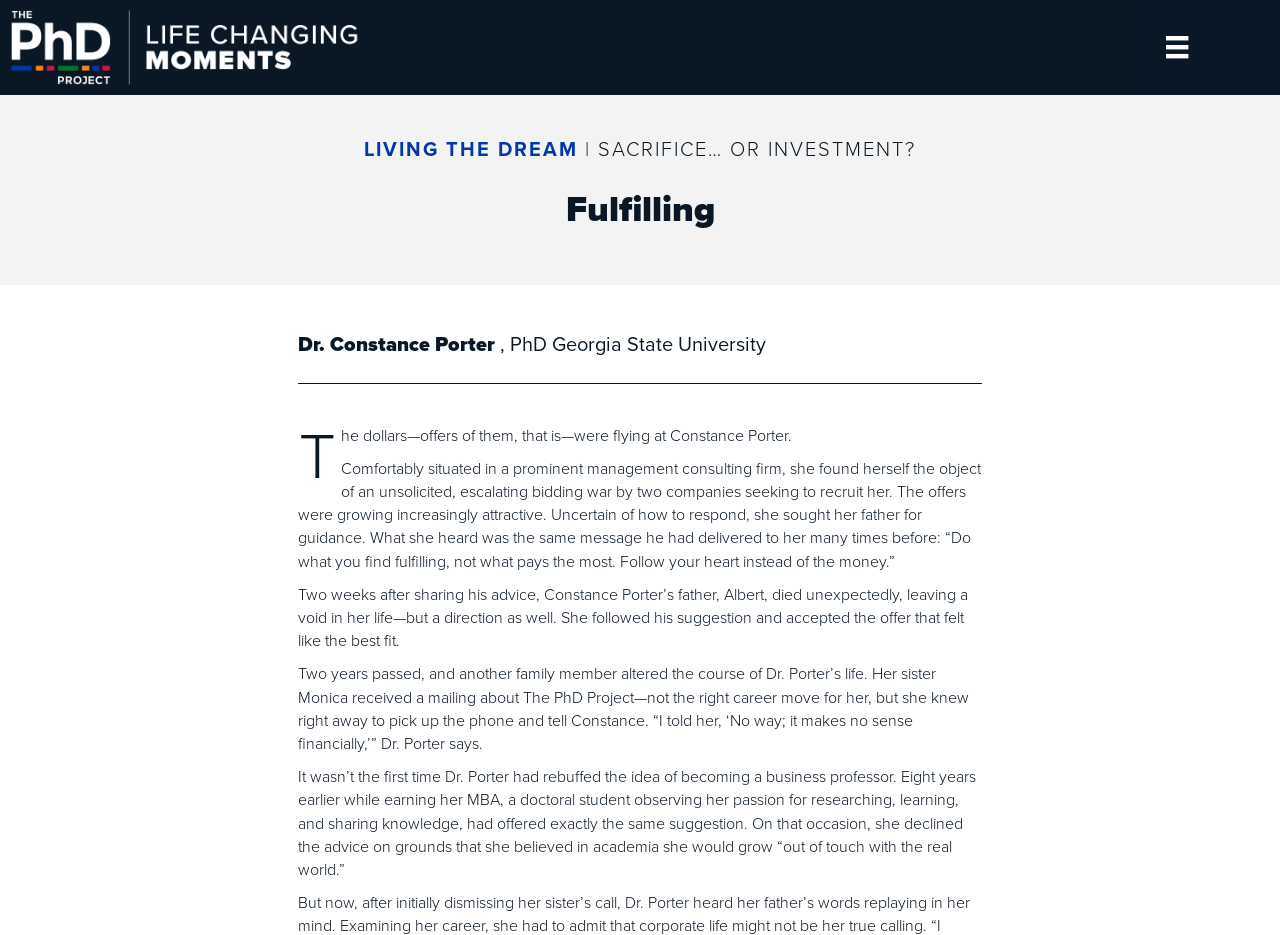What was the PhD Project that Dr. Porter's sister told her about?
Using the image as a reference, answer the question with a short word or phrase.

A career opportunity